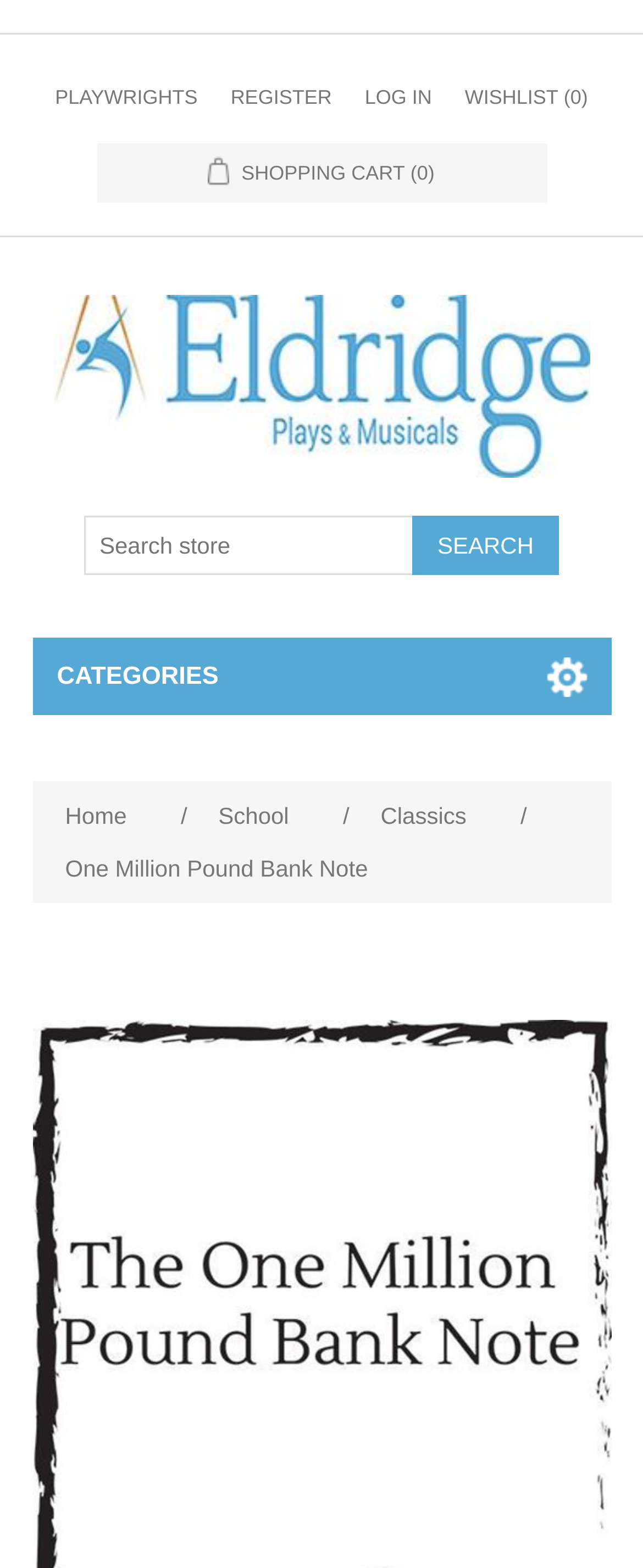What is the name of the website?
Relying on the image, give a concise answer in one word or a brief phrase.

Eldridge Plays and Musicals